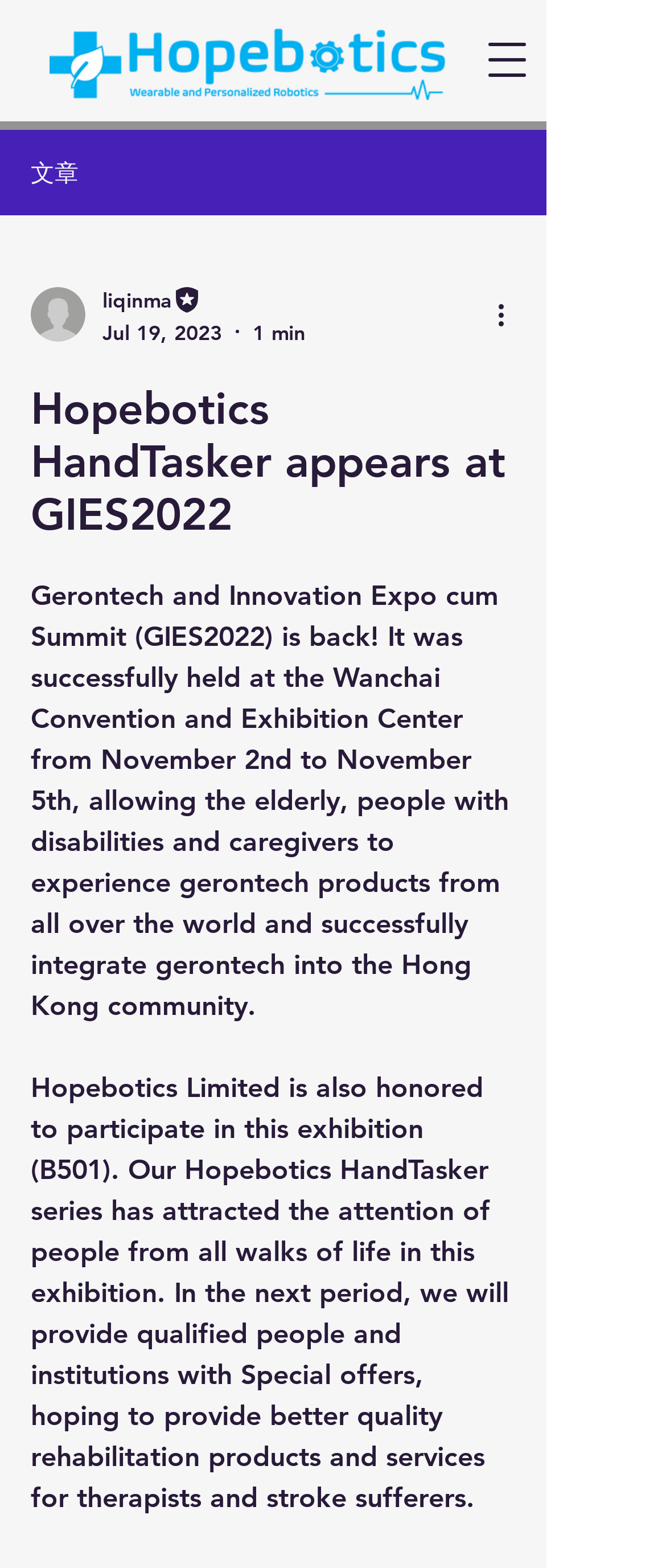Can you find and provide the main heading text of this webpage?

Hopebotics HandTasker appears at GIES2022